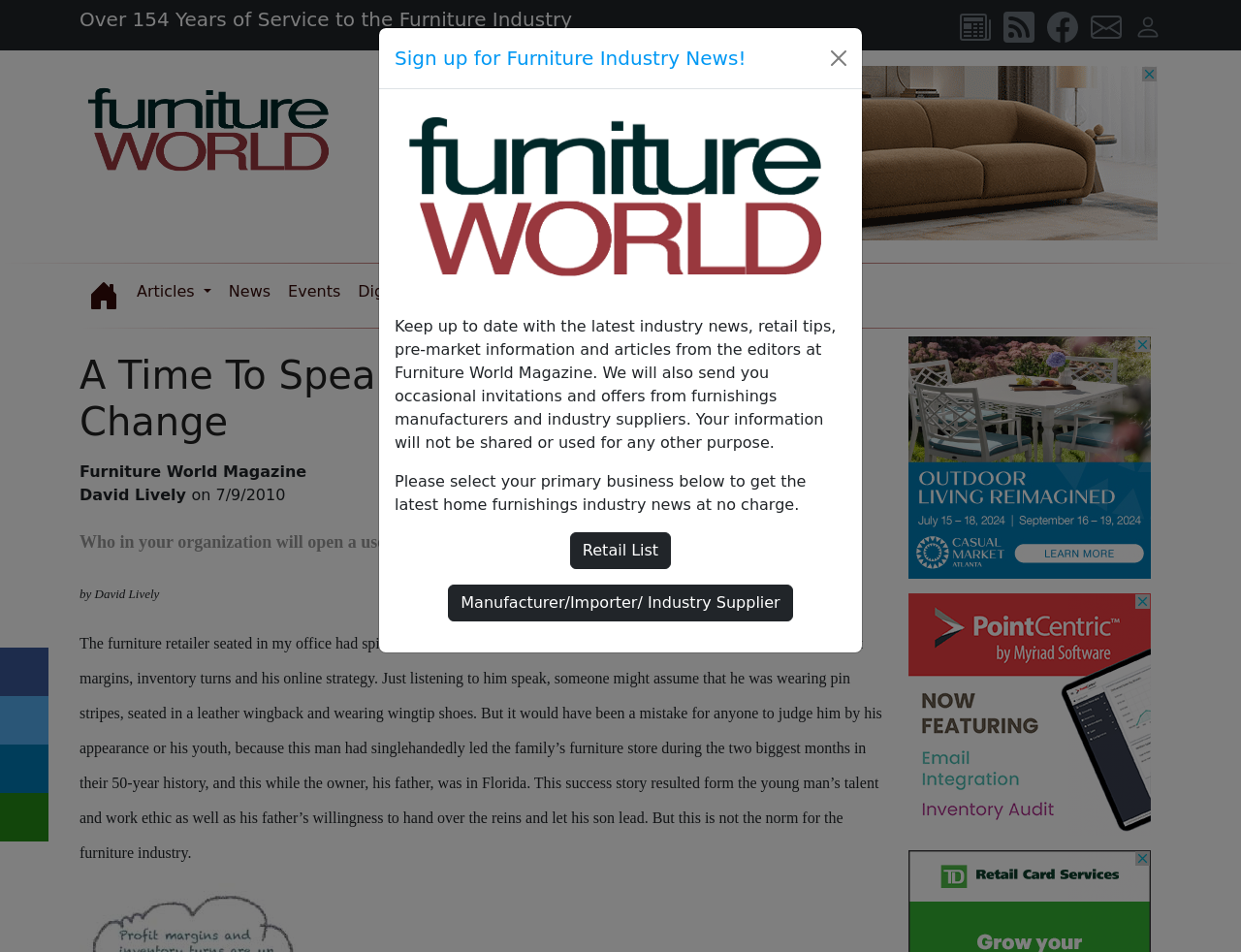Give a concise answer using one word or a phrase to the following question:
What is the name of the magazine?

Furniture World Magazine